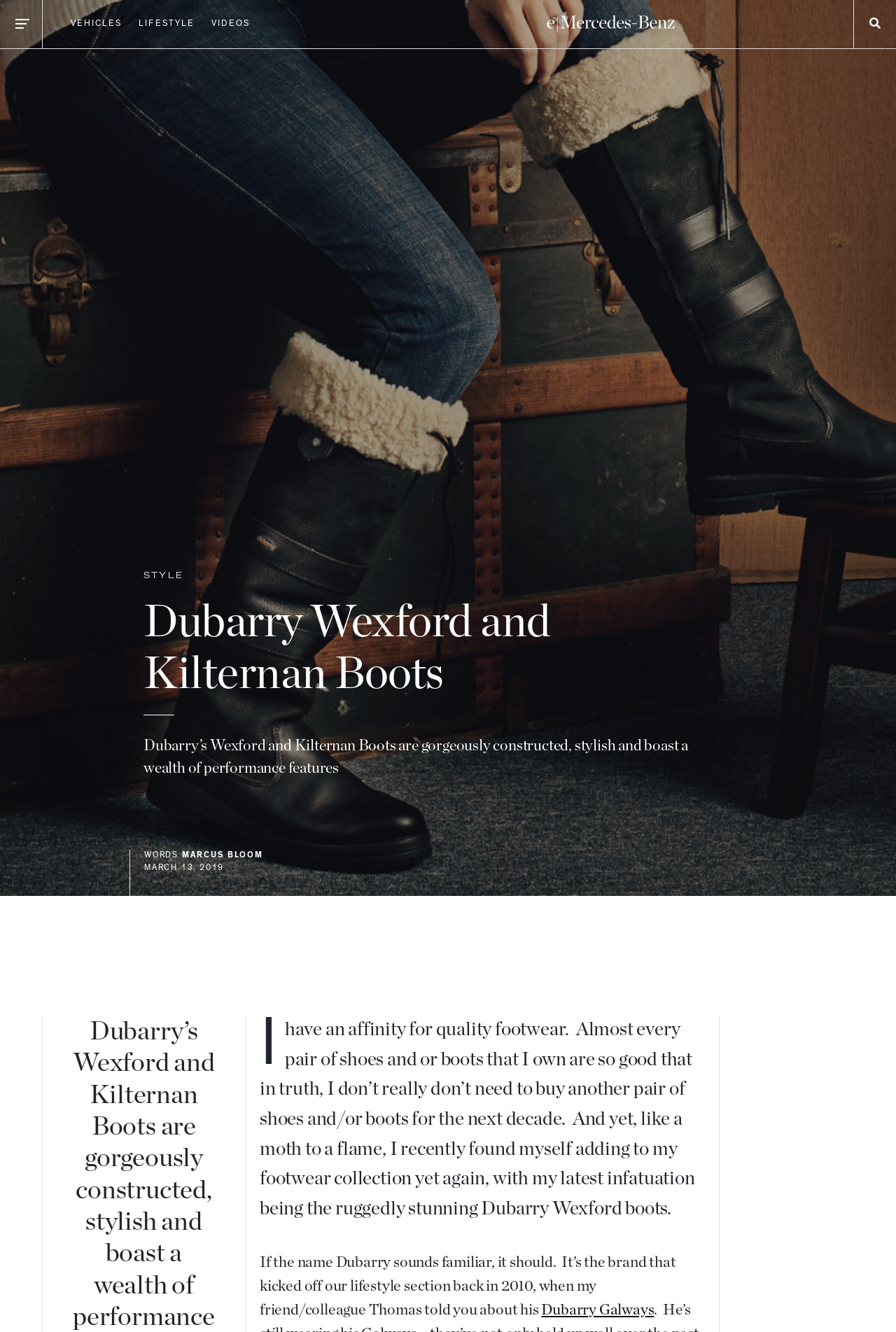Convey a detailed summary of the webpage, mentioning all key elements.

This webpage is about Dubarry's Wexford and Kilternan Boots, featuring a stylish and performance-driven footwear collection. At the top, there are three main navigation links: "VEHICLES", "LIFESTYLE", and "VIDEOS". Below these links, there is a search bar with a plugin object. 

On the left side, there is a section with a heading "STYLE" and a subheading "Dubarry Wexford and Kilternan Boots" in a larger font. Below this, there is a paragraph describing the boots, mentioning their gorgeous construction, stylish design, and performance features. 

To the right of this section, there is an article with a heading "Dubarry Wexford and Kilternan Boots" and a subheading "WORDS" by MARCUS BLOOM, dated MARCH 13, 2019. The article discusses the author's affinity for quality footwear and their latest infatuation with the Dubarry Wexford boots. 

Below the article, there is a section with a heading "Get the latest articles, straight to your inbox." This section contains a textbox for email addresses, a button, and several links to other sections of the website, including "VEHICLES", "LIFESTYLE", "VIDEOS", "About", "Advertise", "Contact", "Jobs", and social media links. 

At the bottom of the page, there is a copyright notice and links to "TERMS", "PRIVACY", and "TRADEMARK" information.